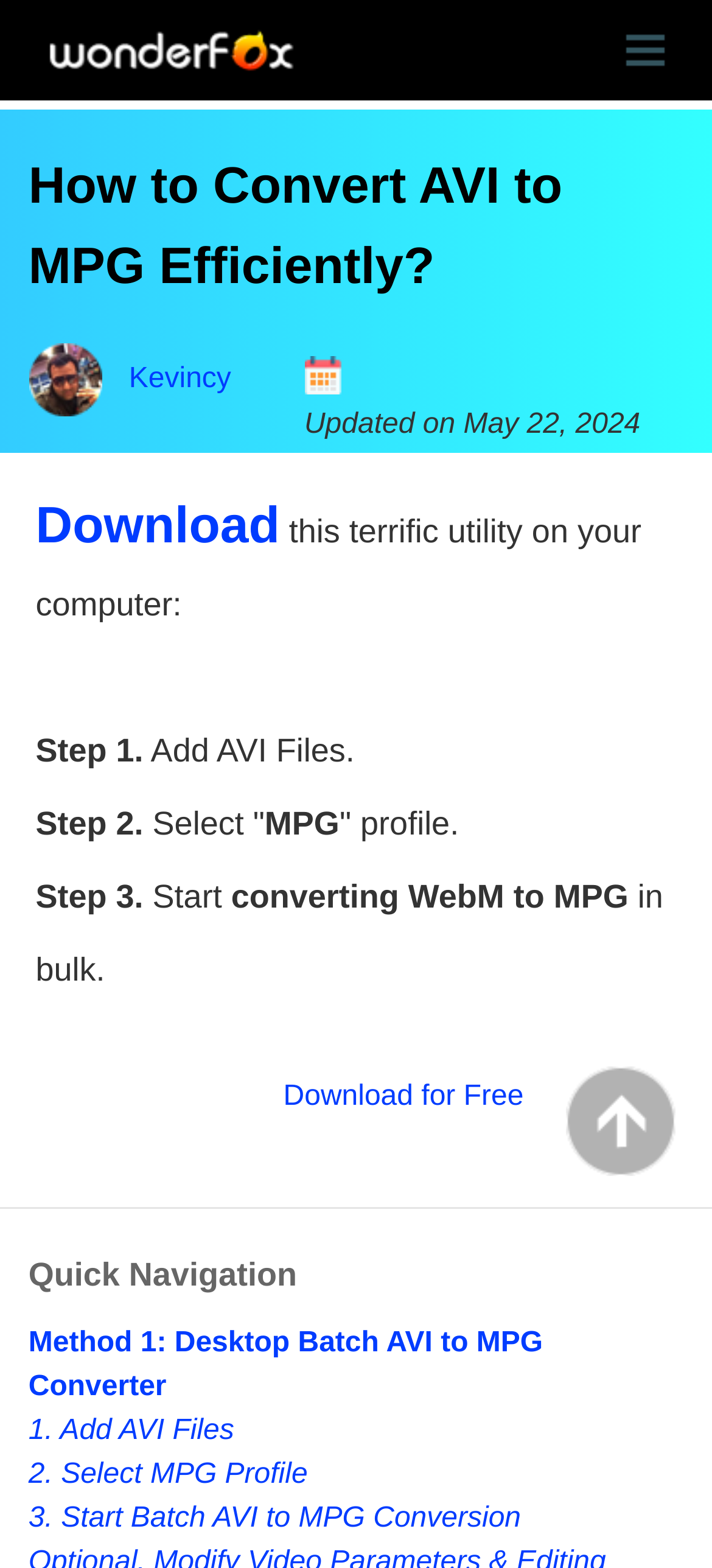Using the details from the image, please elaborate on the following question: What is the purpose of the 'Download' button?

The 'Download' button is accompanied by the text 'this terrific utility on your computer:', suggesting that the purpose of the button is to download a utility on the computer.